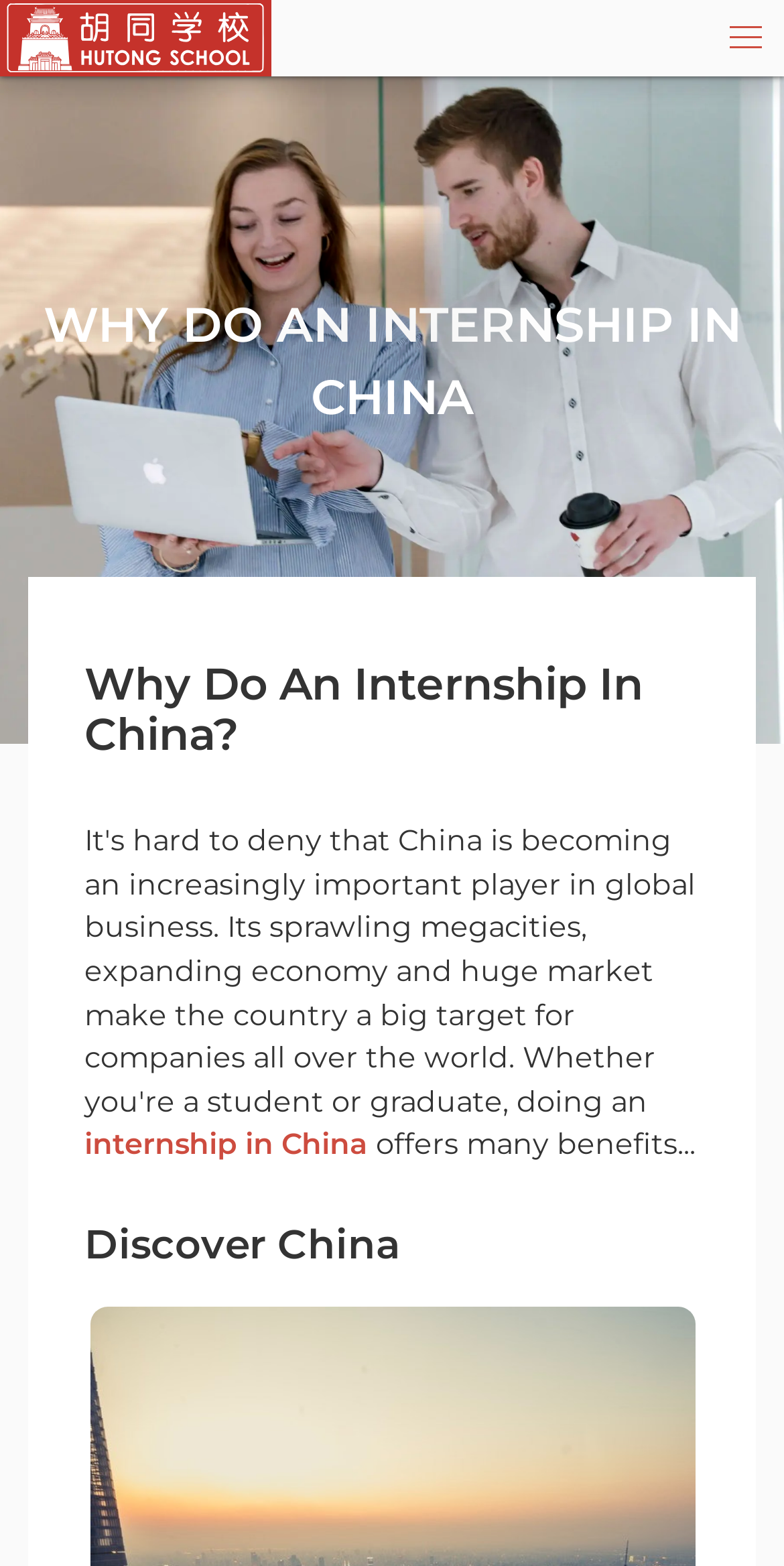Create a detailed summary of all the visual and textual information on the webpage.

The webpage is about the benefits of doing an internship in China with Hutong School. At the top of the page, there is a main navigation bar that spans the entire width of the page. On the left side of the navigation bar, there is a link to "Hutong School | 胡同学校" accompanied by an image with the same name. On the right side of the navigation bar, there is a menu button.

Below the navigation bar, there is a large heading that reads "WHY DO AN INTERNSHIP IN CHINA" in a prominent position, taking up most of the page width. Underneath this heading, there is a smaller heading that asks "Why Do An Internship In China?" positioned slightly to the right of the center of the page.

Further down, there is a link to "internship in China" situated to the left of the center of the page, followed by a paragraph of text that explains the benefits of an internship in China, stating that it "offers many benefits...". Below this text, there is another heading that reads "Discover China", positioned similarly to the previous heading.

Overall, the webpage is structured to guide the user's attention to the main topic of the benefits of an internship in China, with clear headings and concise text that summarizes the key points.